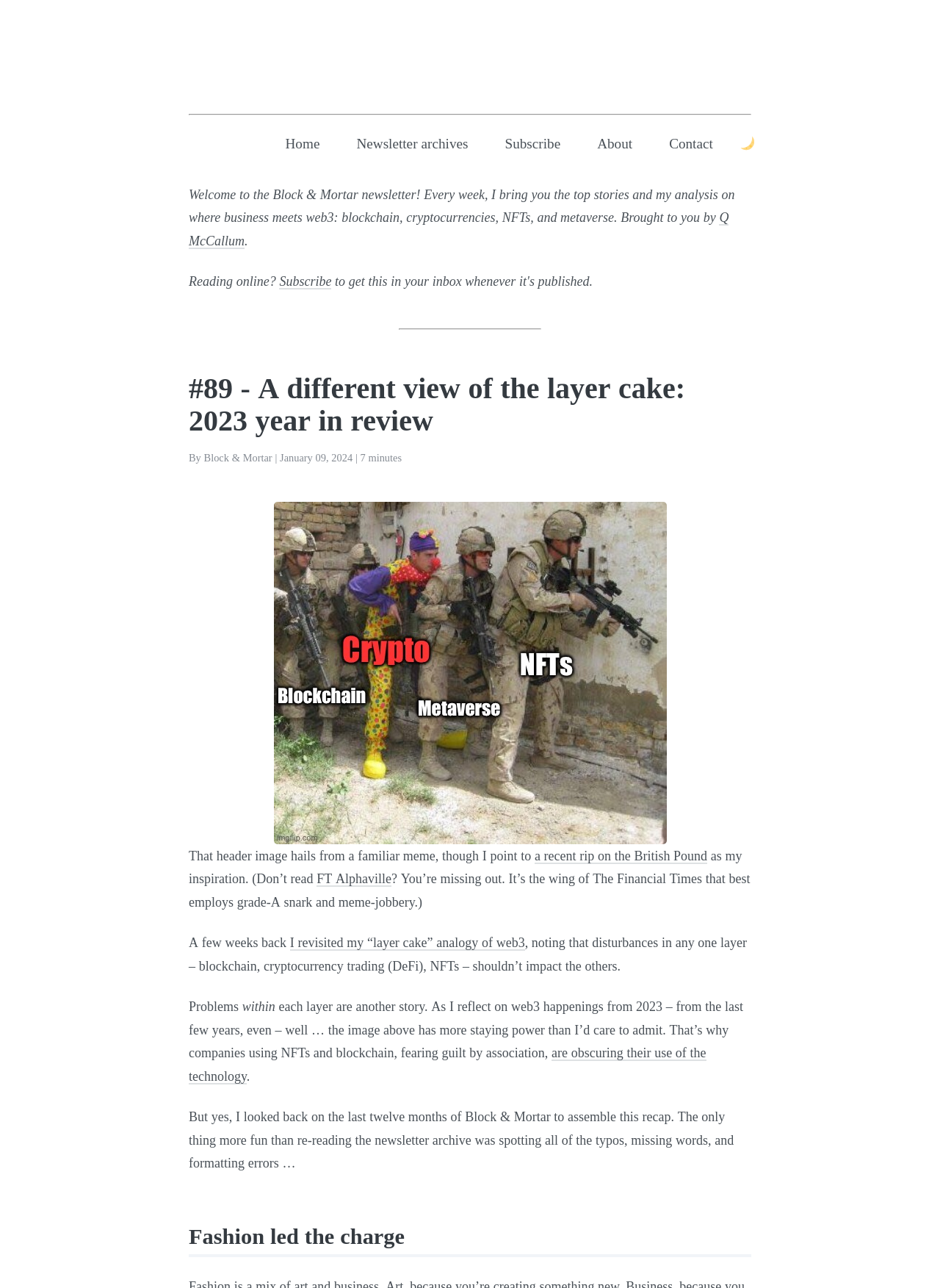Give a short answer using one word or phrase for the question:
What is the topic of the article?

Web3 and layer cake analogy